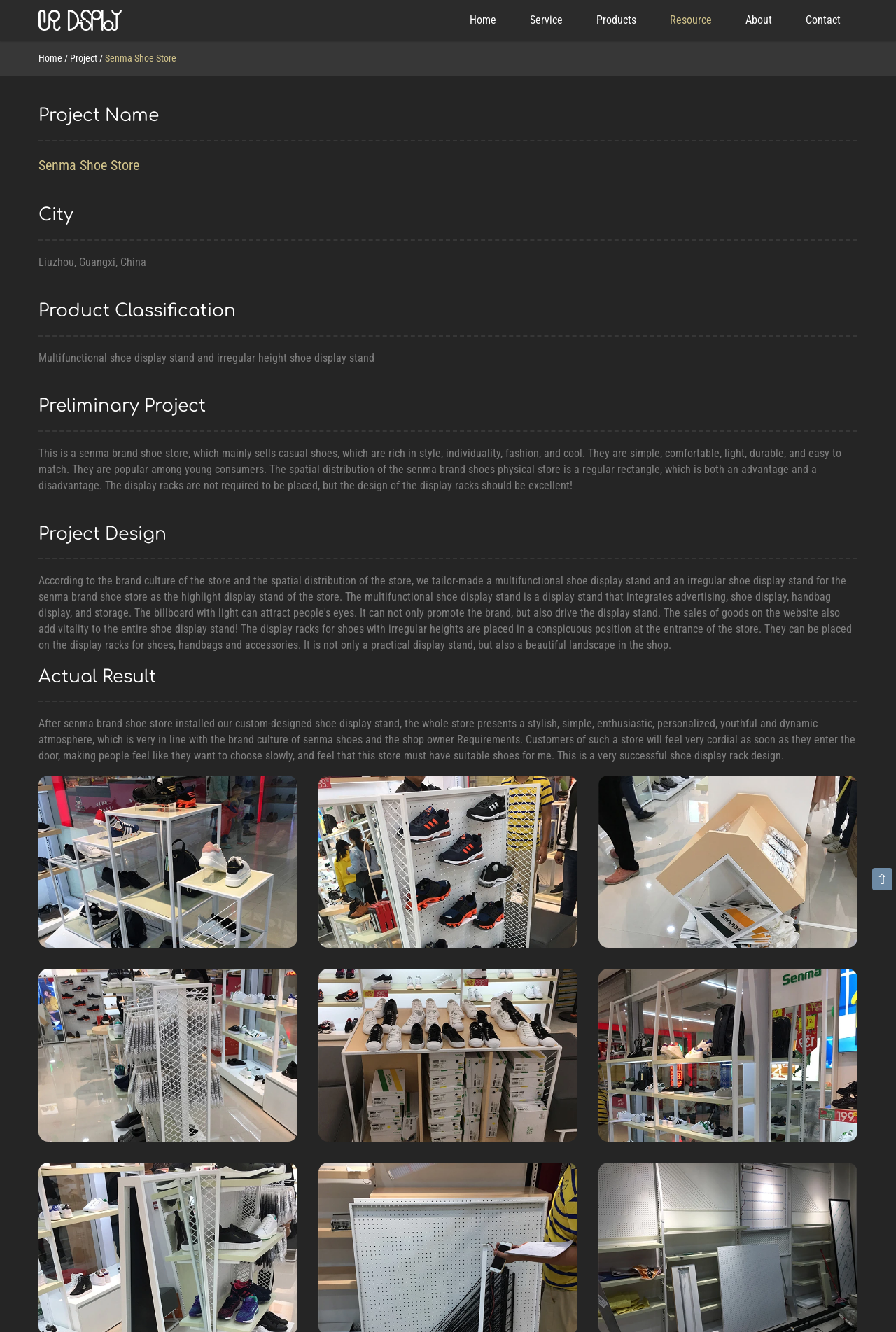Determine the bounding box coordinates of the target area to click to execute the following instruction: "Check About."

[0.813, 0.0, 0.88, 0.031]